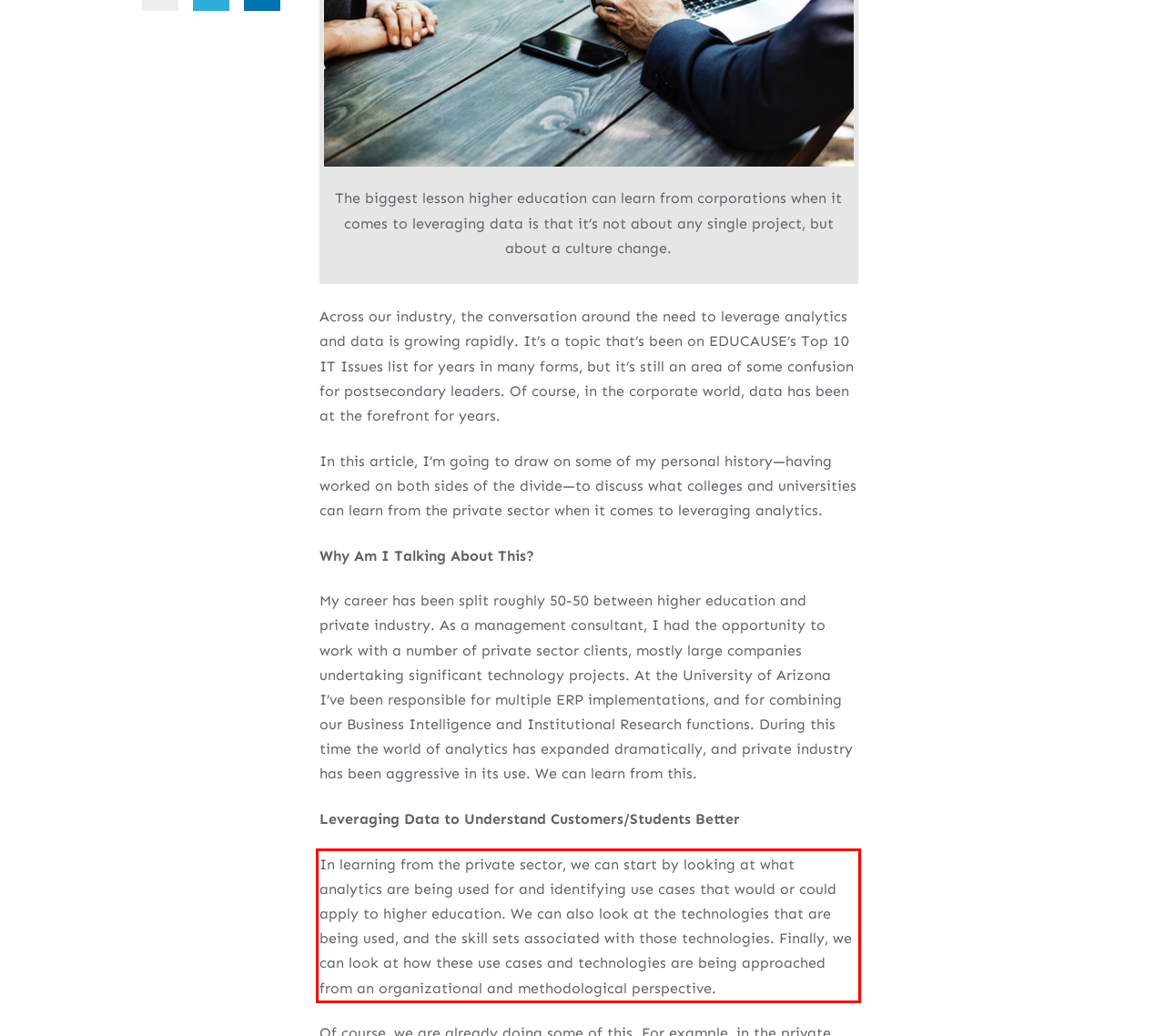You have a screenshot of a webpage with a red bounding box. Use OCR to generate the text contained within this red rectangle.

In learning from the private sector, we can start by looking at what analytics are being used for and identifying use cases that would or could apply to higher education. We can also look at the technologies that are being used, and the skill sets associated with those technologies. Finally, we can look at how these use cases and technologies are being approached from an organizational and methodological perspective.